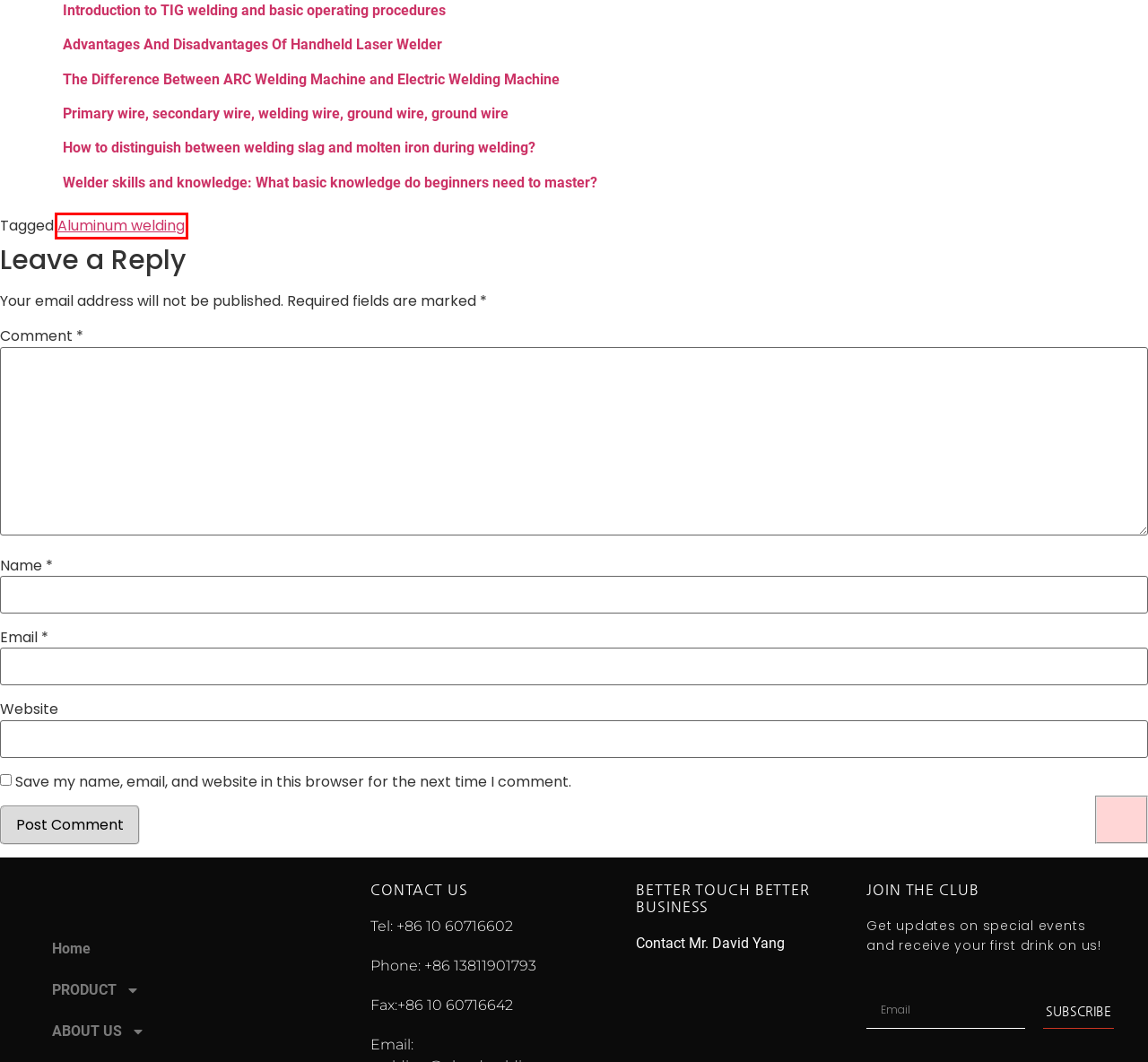A screenshot of a webpage is given with a red bounding box around a UI element. Choose the description that best matches the new webpage shown after clicking the element within the red bounding box. Here are the candidates:
A. Aluminum welding Archives - alandwelding.com
B. Advantages And Disadvantages Of Handheld Laser Welder
C. Introduction to TIG welding process and basic operating procedures
D. What basic knowledge do beginners need to master? weld
E. The difference, relationship and function of welding wires
F. Difference Between Electric Welding And ARC Welding
G. How to distinguish between welding slag and molten iron
H. What Is Laser Welding?

A